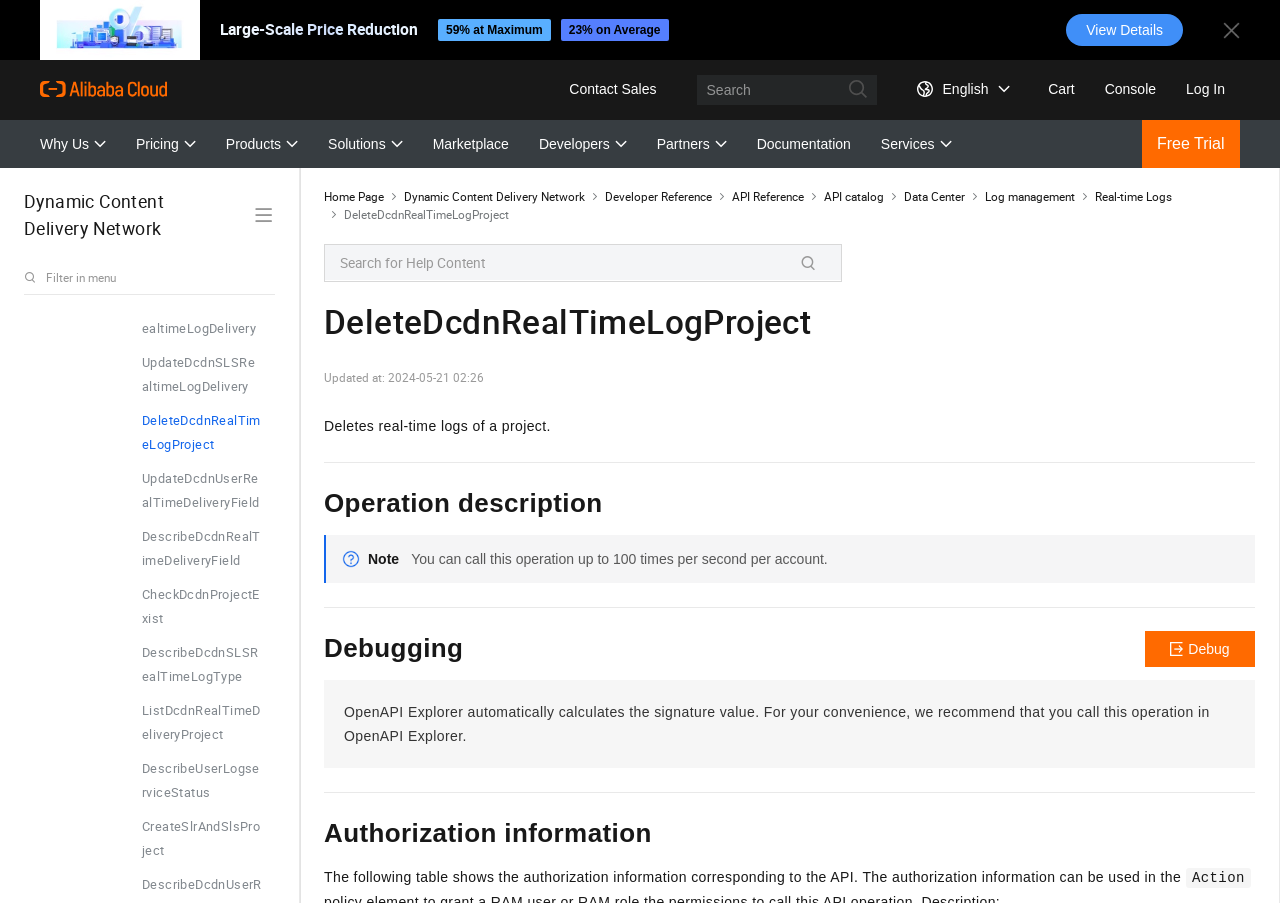Please provide a brief answer to the following inquiry using a single word or phrase:
How many times can this operation be called per second per account?

100